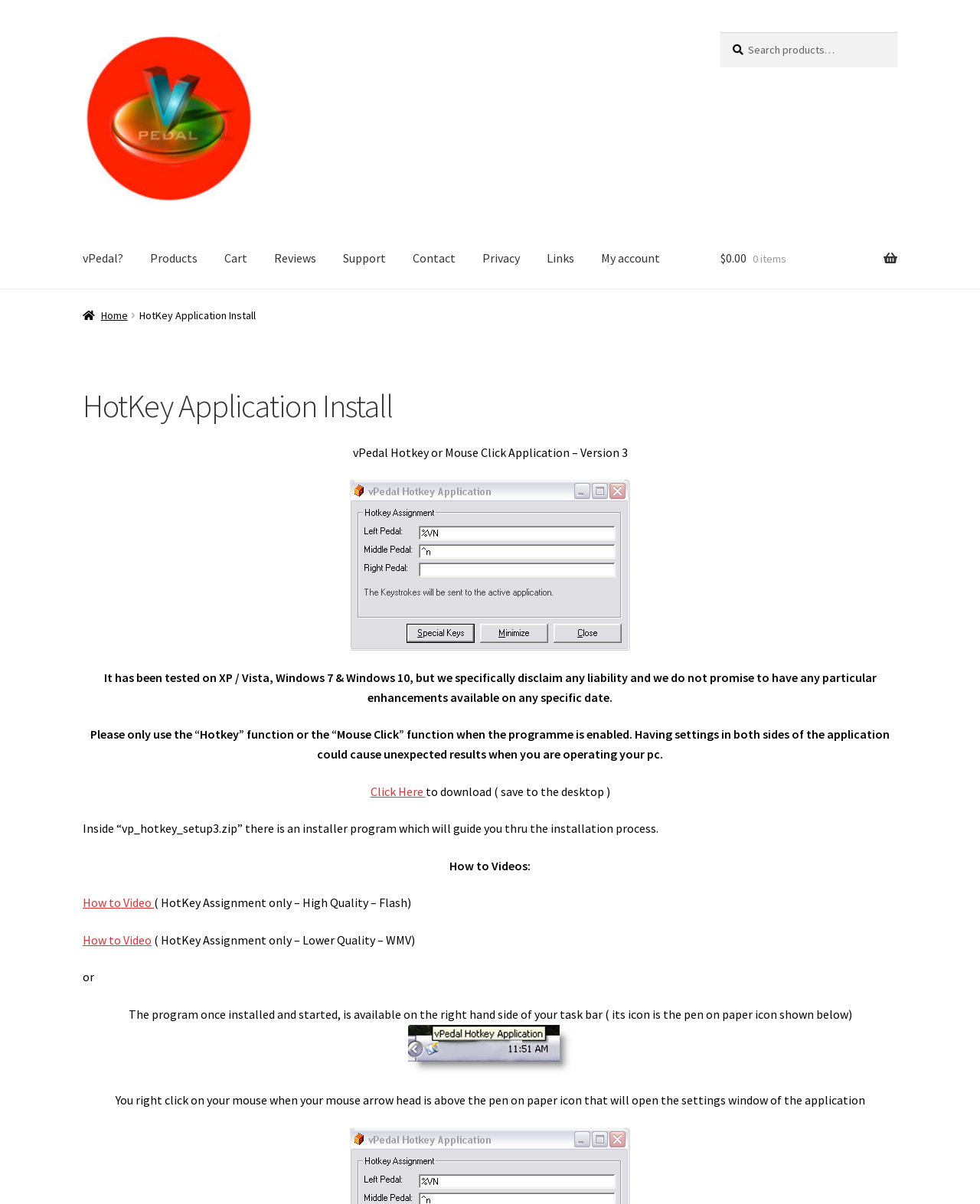What is the search box placeholder text?
Answer the question with a single word or phrase by looking at the picture.

Search for: